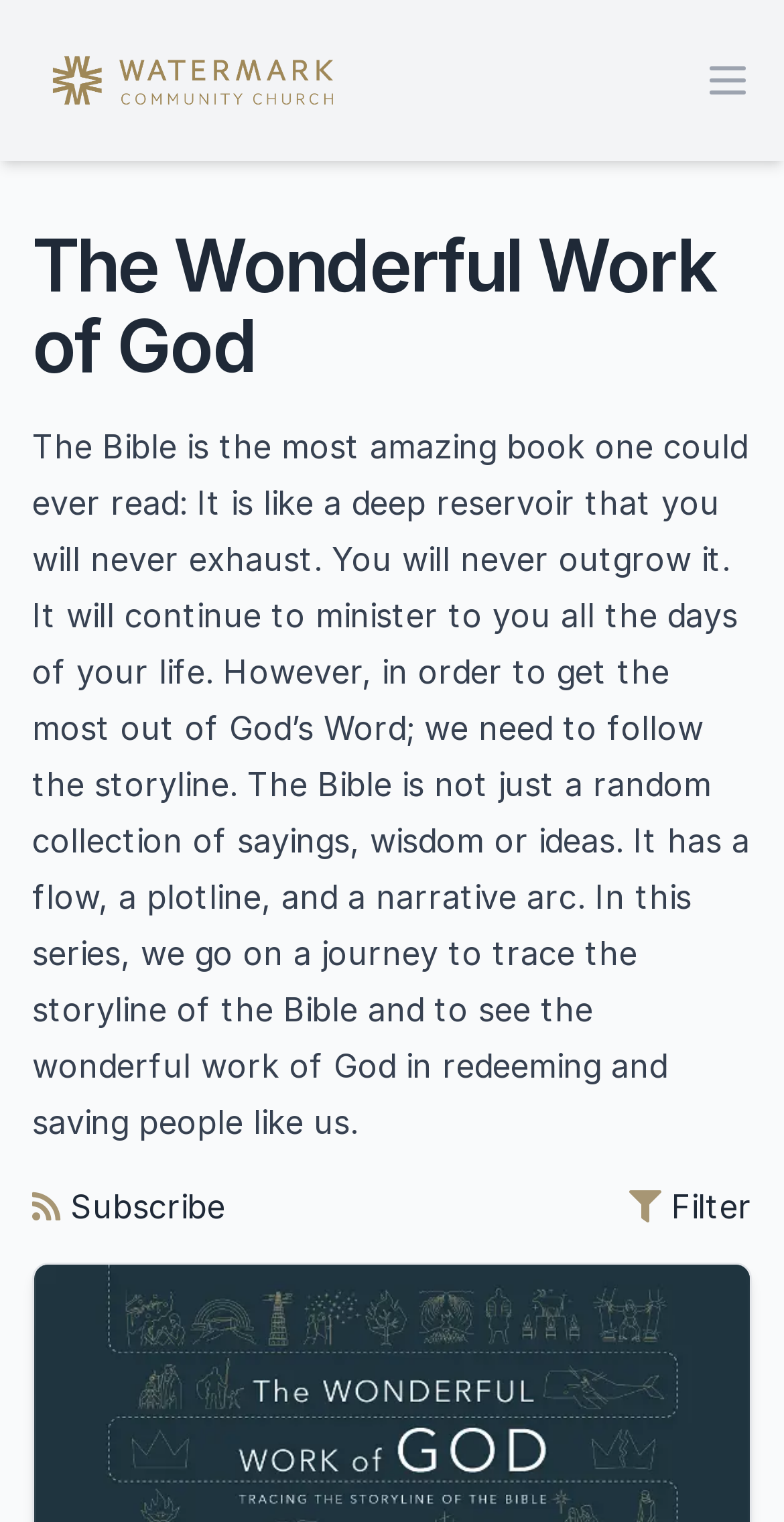Please provide a short answer using a single word or phrase for the question:
What is the topic of the sermon series?

The storyline of the Bible